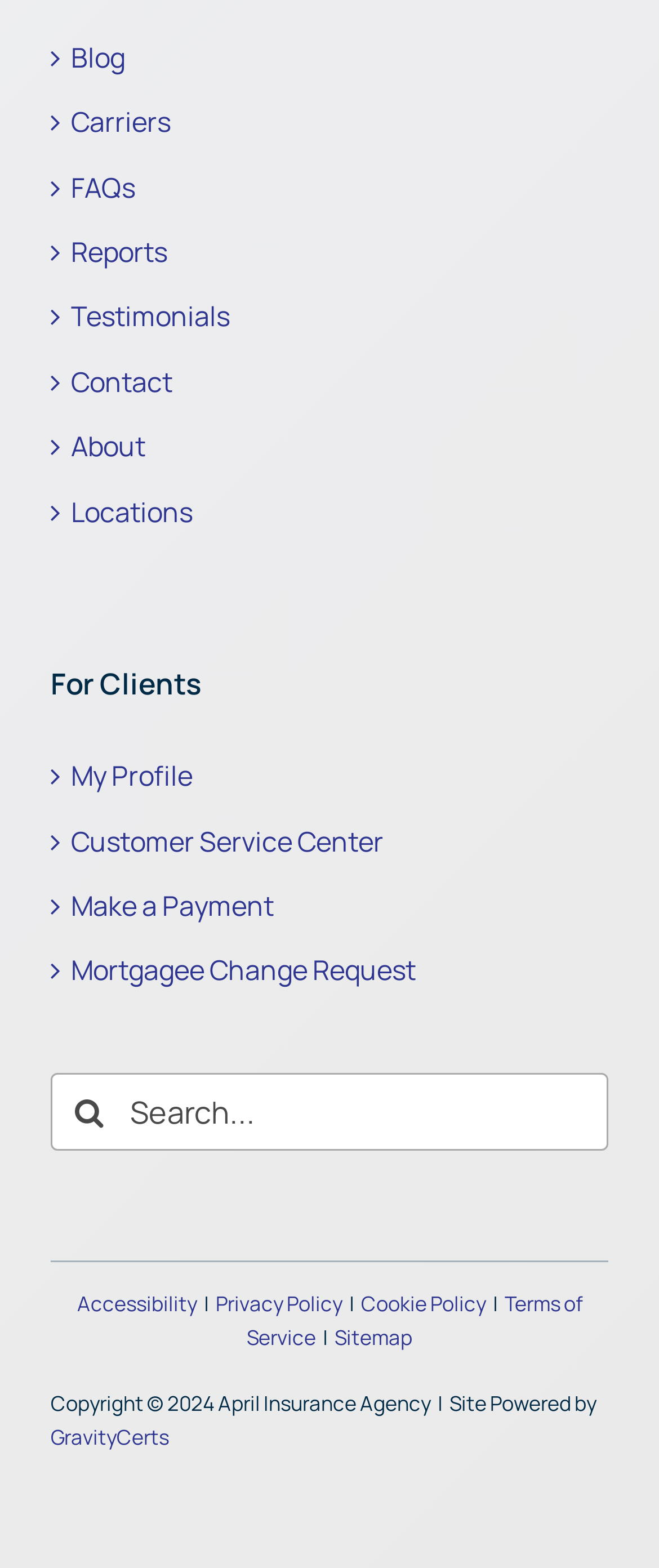Please locate the bounding box coordinates of the element that should be clicked to achieve the given instruction: "Go to blog".

[0.108, 0.025, 0.19, 0.048]